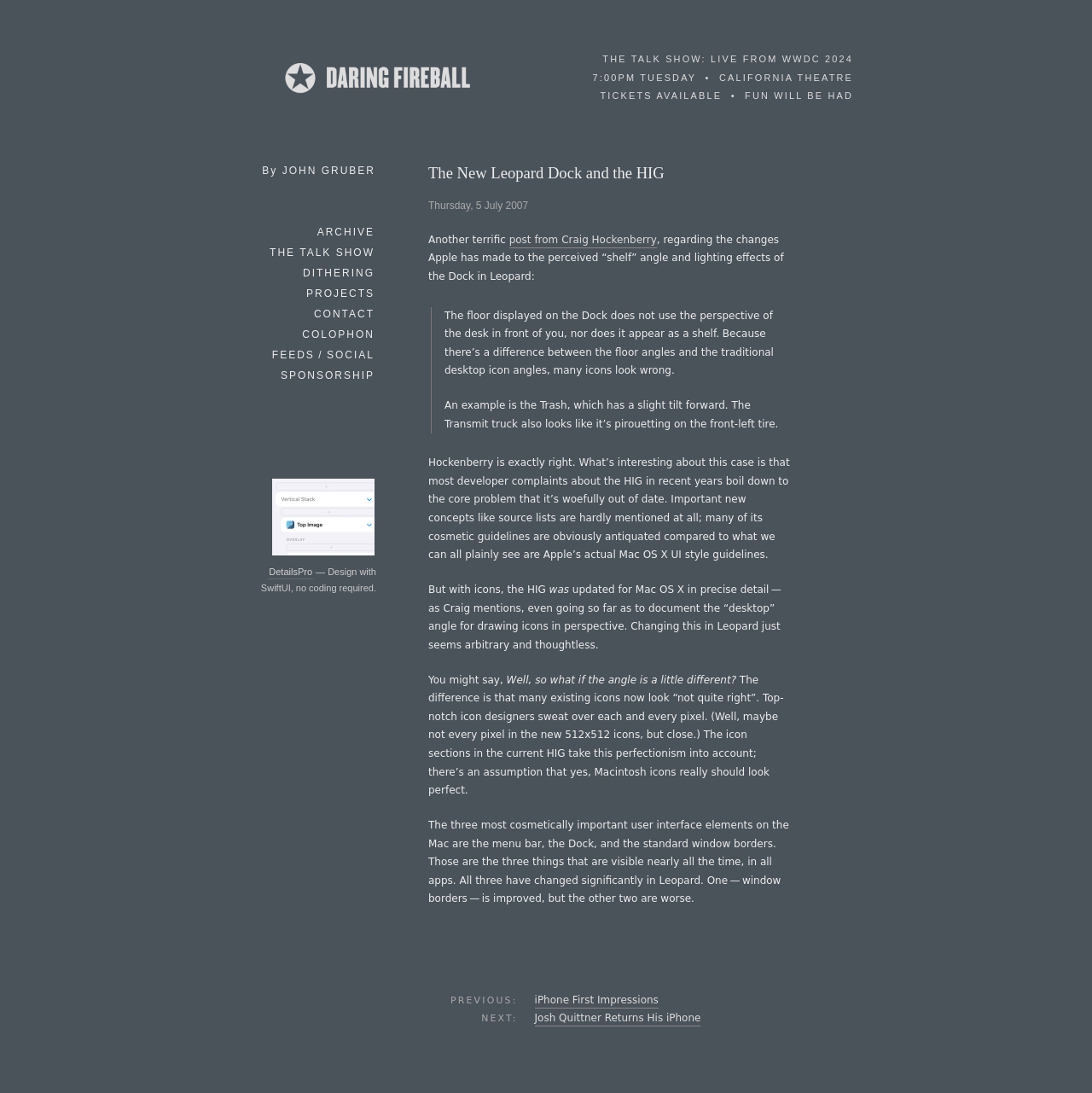Please extract the primary headline from the webpage.

The New Leopard Dock and the HIG